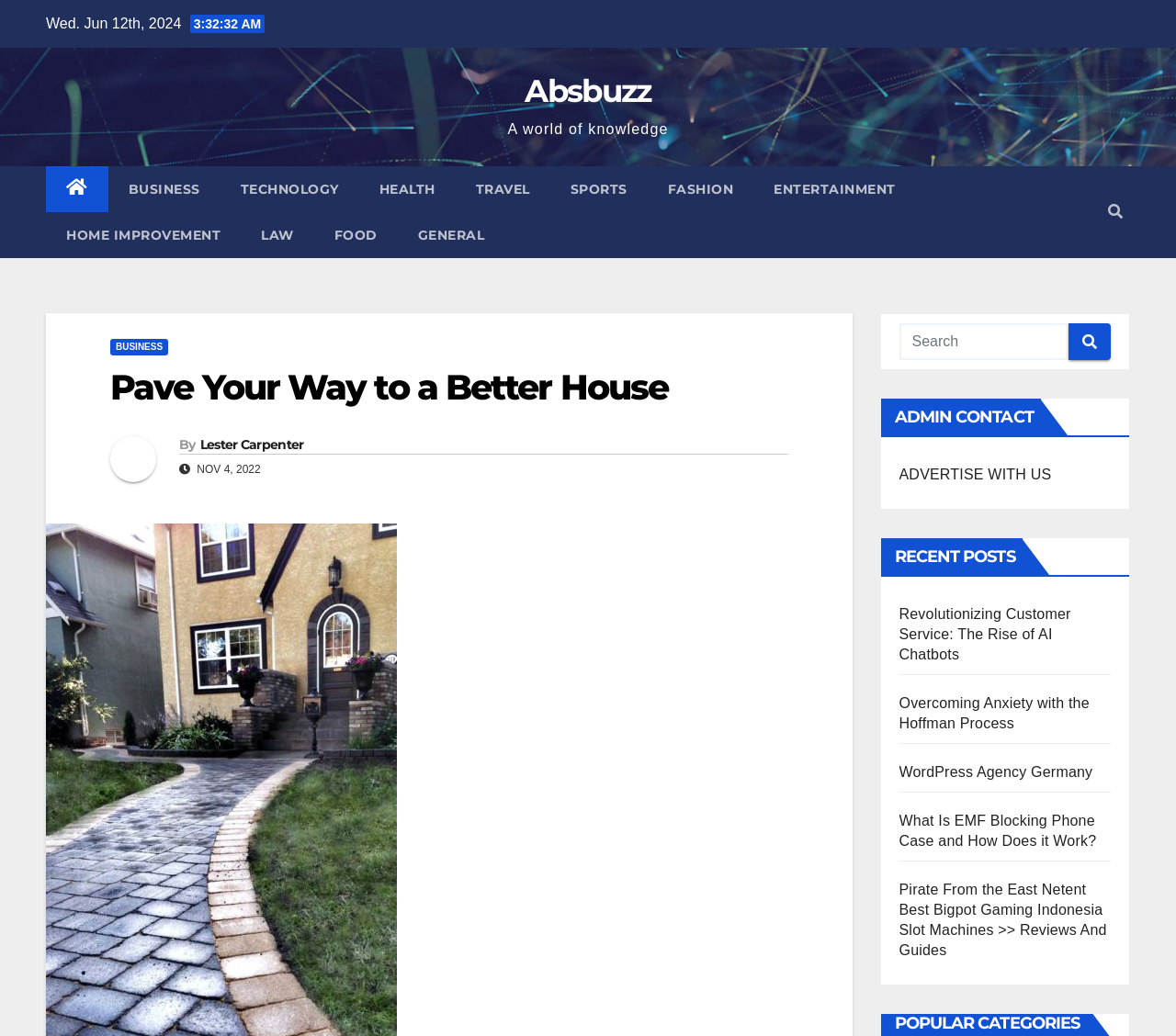Please give a short response to the question using one word or a phrase:
What is the author of the article?

Lester Carpenter